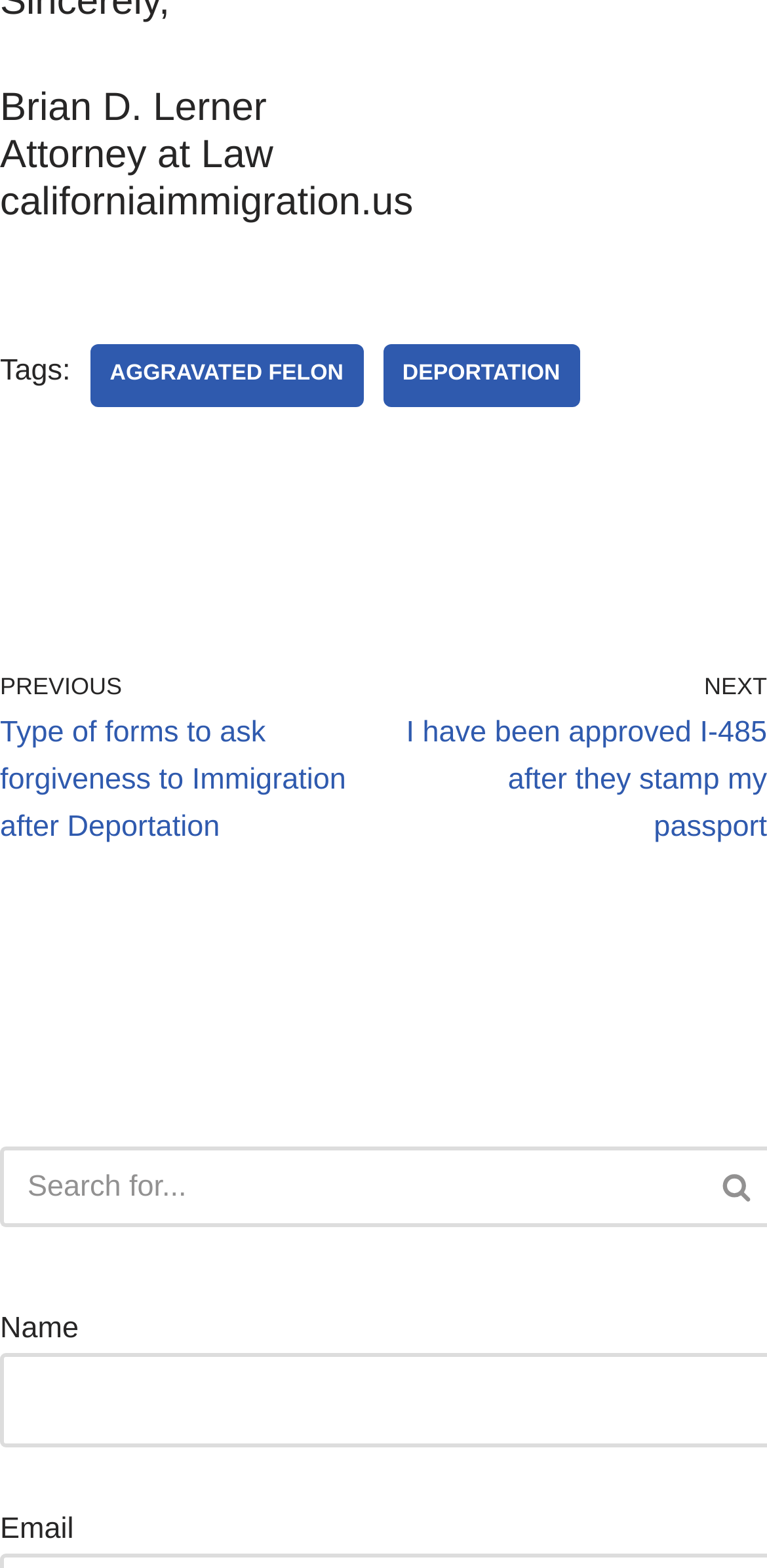Please find the bounding box coordinates (top-left x, top-left y, bottom-right x, bottom-right y) in the screenshot for the UI element described as follows: deportation

[0.499, 0.22, 0.756, 0.259]